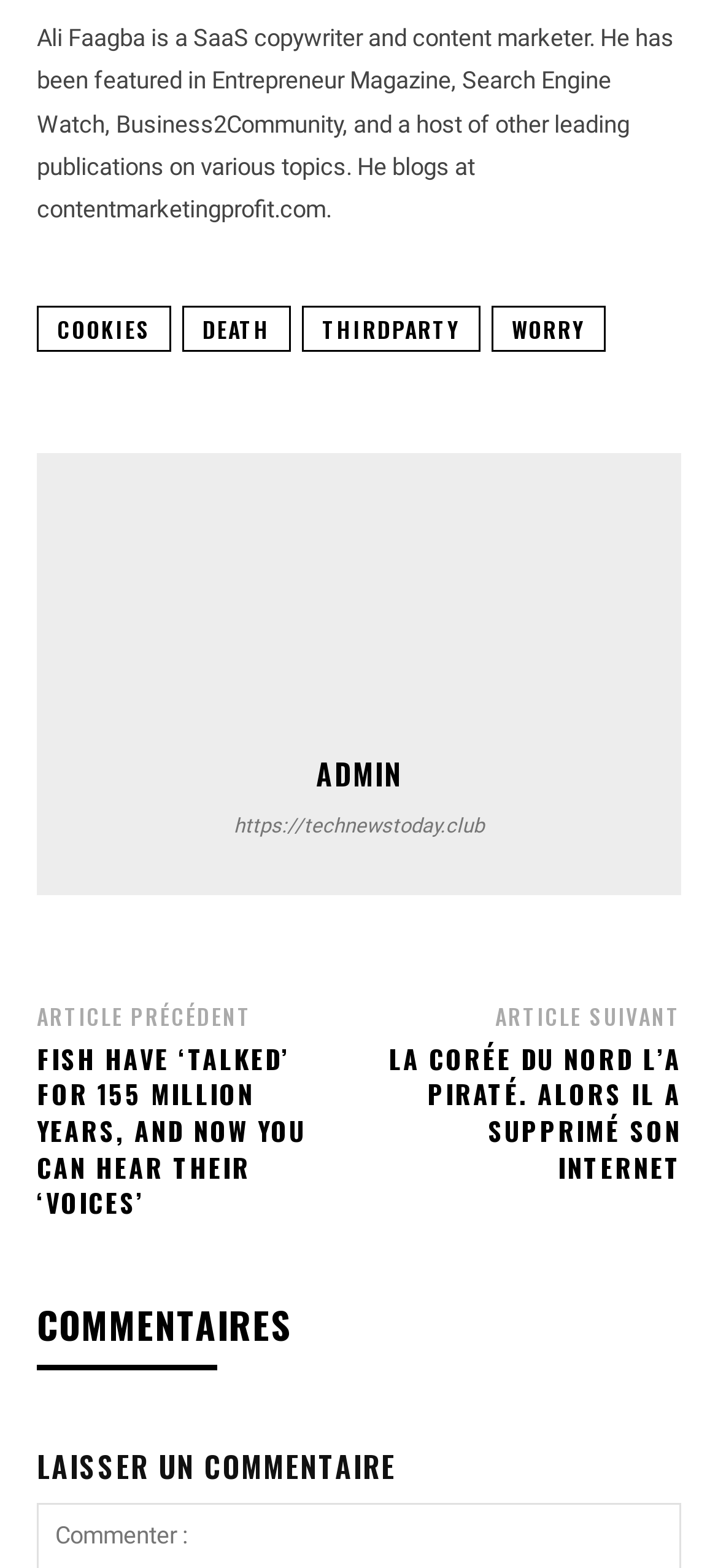Identify the bounding box coordinates of the clickable region necessary to fulfill the following instruction: "click on the admin link". The bounding box coordinates should be four float numbers between 0 and 1, i.e., [left, top, right, bottom].

[0.333, 0.313, 0.667, 0.466]